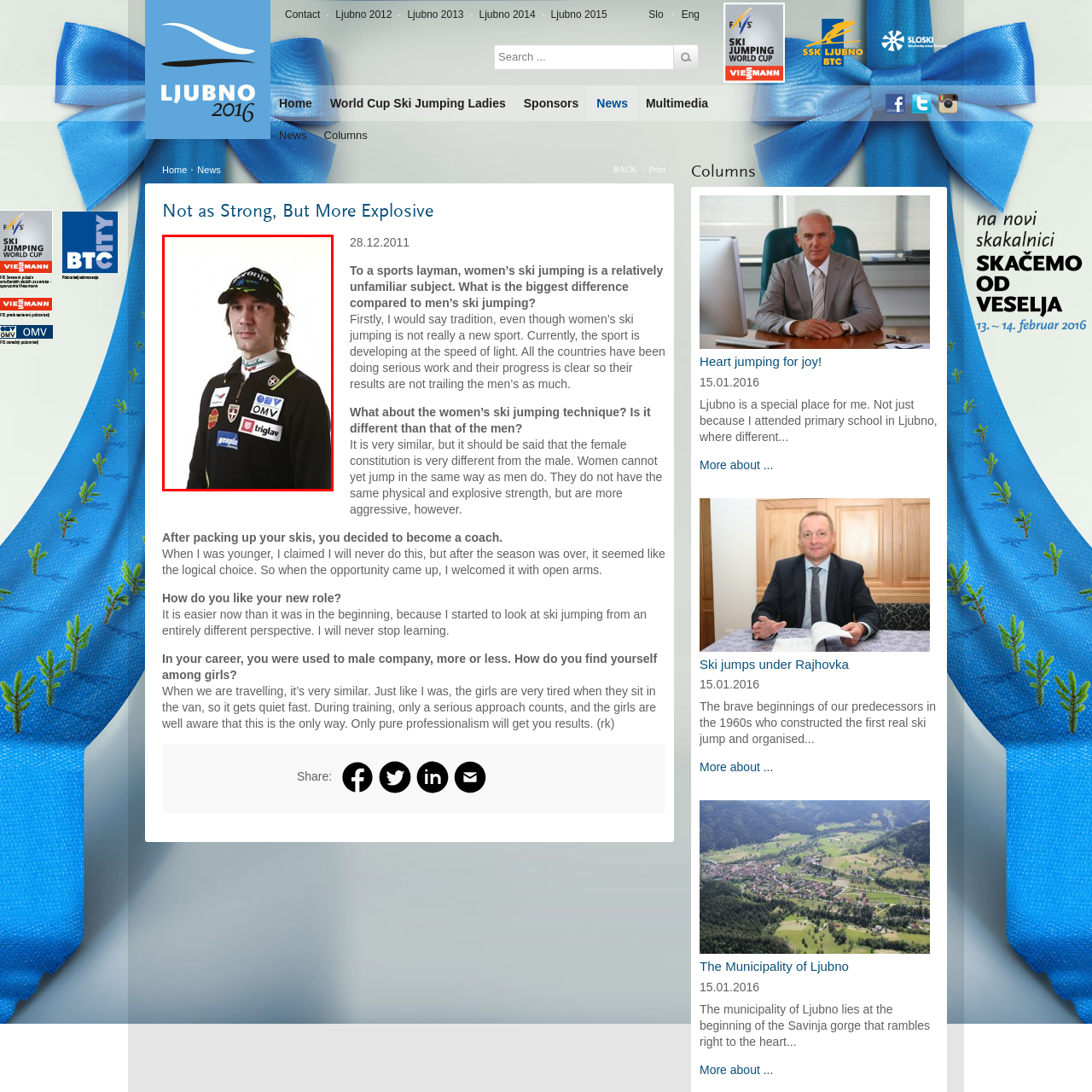Review the part of the image encased in the red box and give an elaborate answer to the question posed: What is written on the ski jumper's cap?

According to the caption, the ski jumper wears a cap featuring the word 'SLOVENIA', which suggests his national representation.